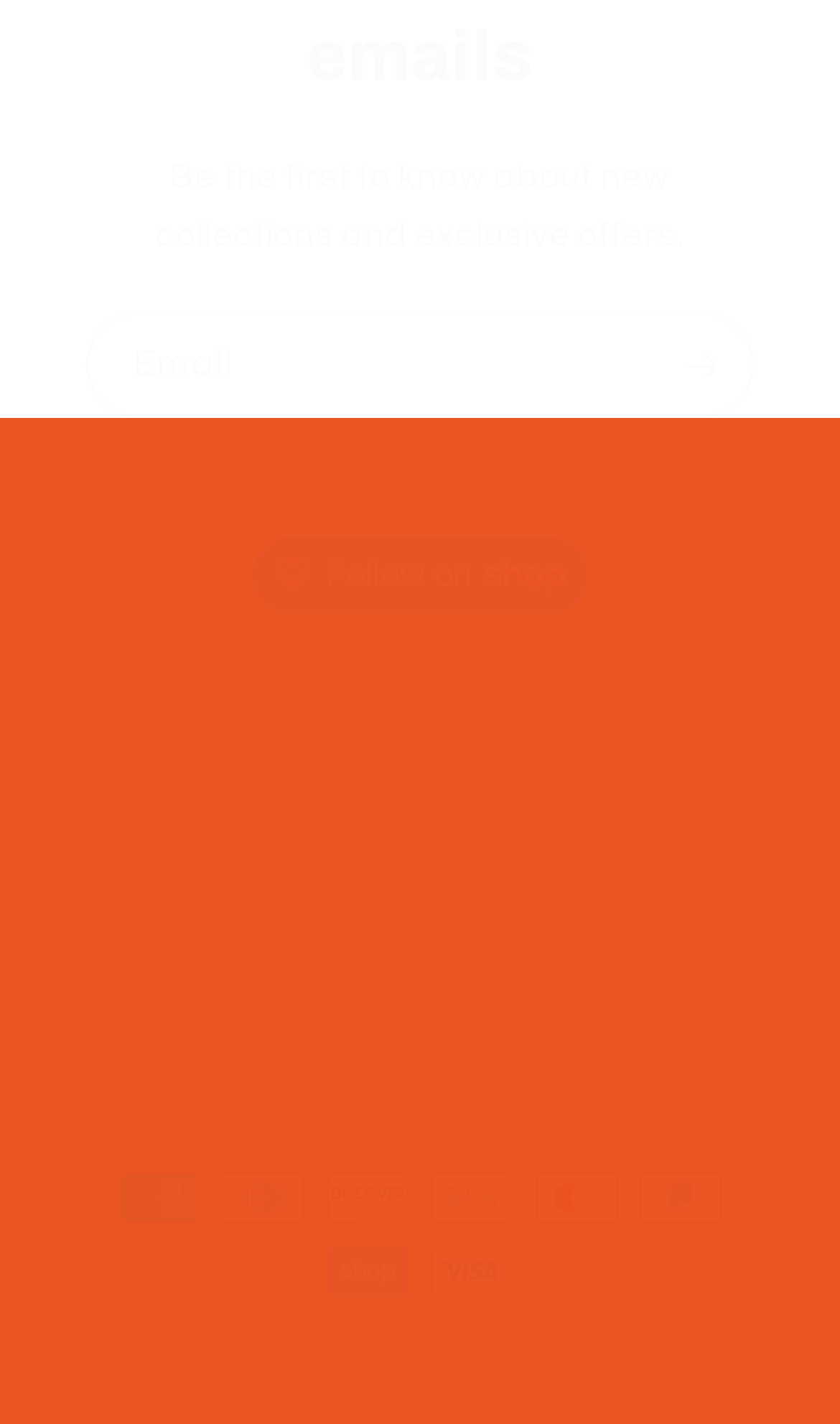What is the copyright year?
Refer to the image and provide a one-word or short phrase answer.

2024